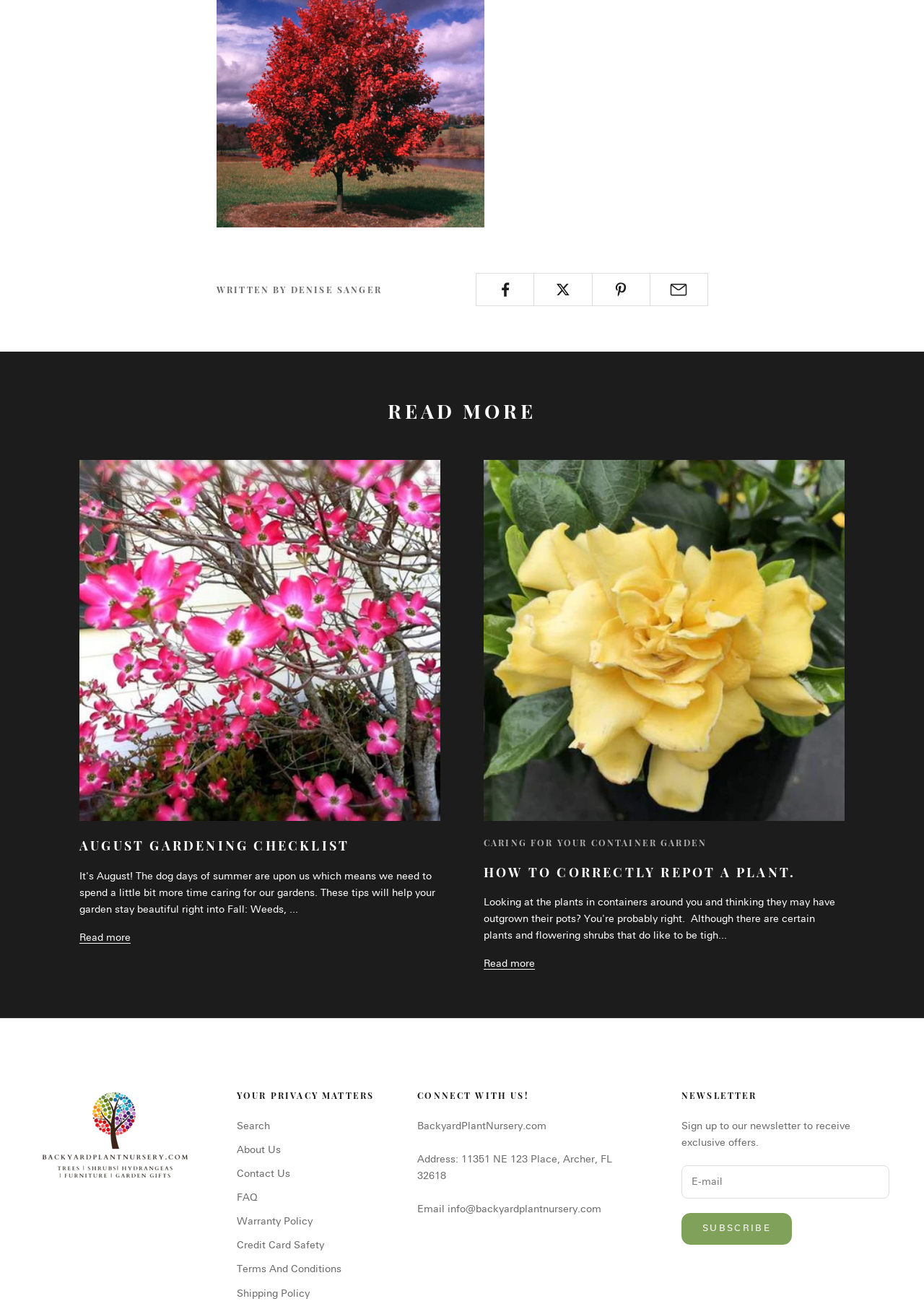Please locate the bounding box coordinates for the element that should be clicked to achieve the following instruction: "Share on Facebook". Ensure the coordinates are given as four float numbers between 0 and 1, i.e., [left, top, right, bottom].

[0.516, 0.209, 0.578, 0.234]